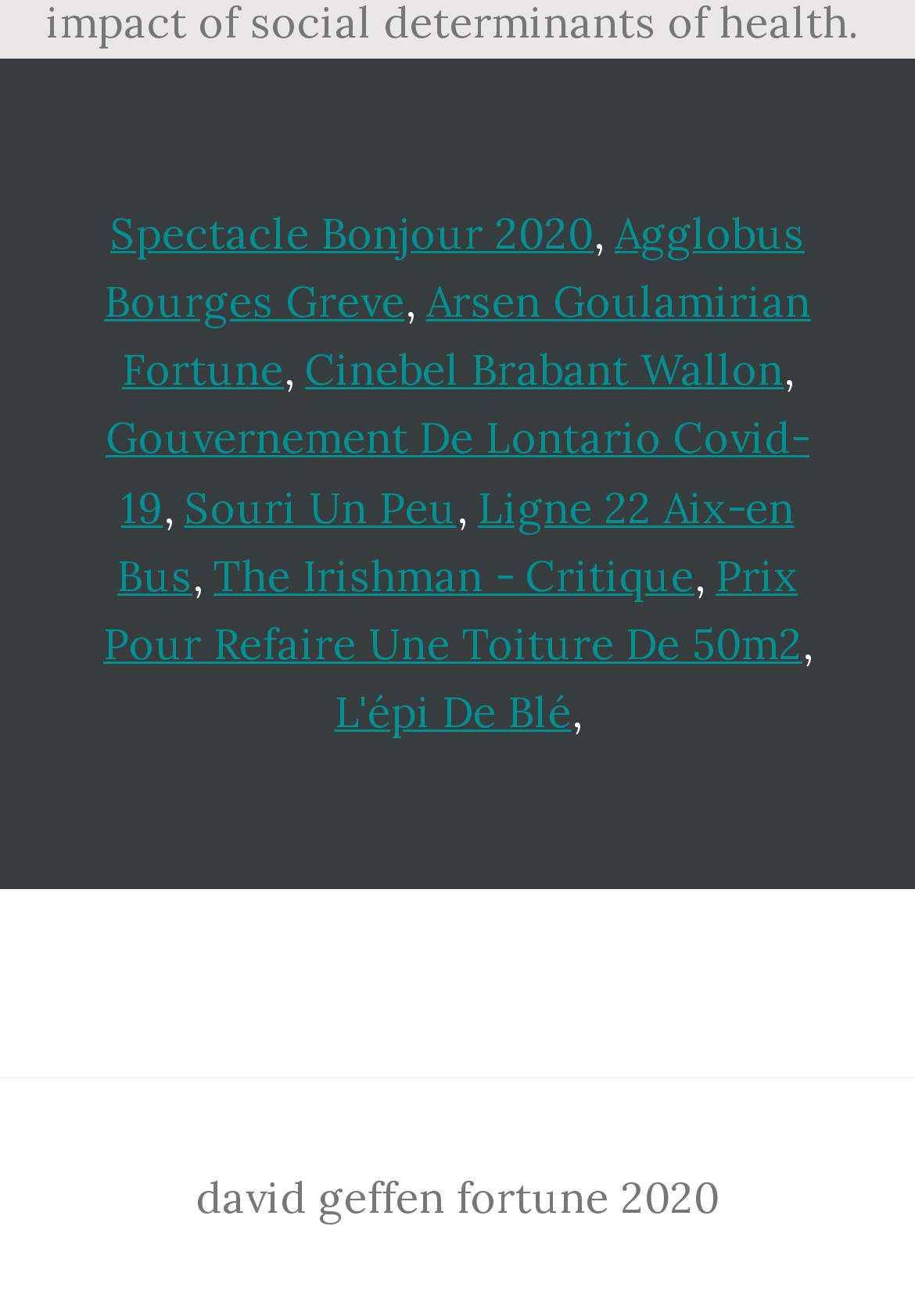Using the provided element description: "Gouvernement De Lontario Covid-19", determine the bounding box coordinates of the corresponding UI element in the screenshot.

[0.115, 0.312, 0.885, 0.406]